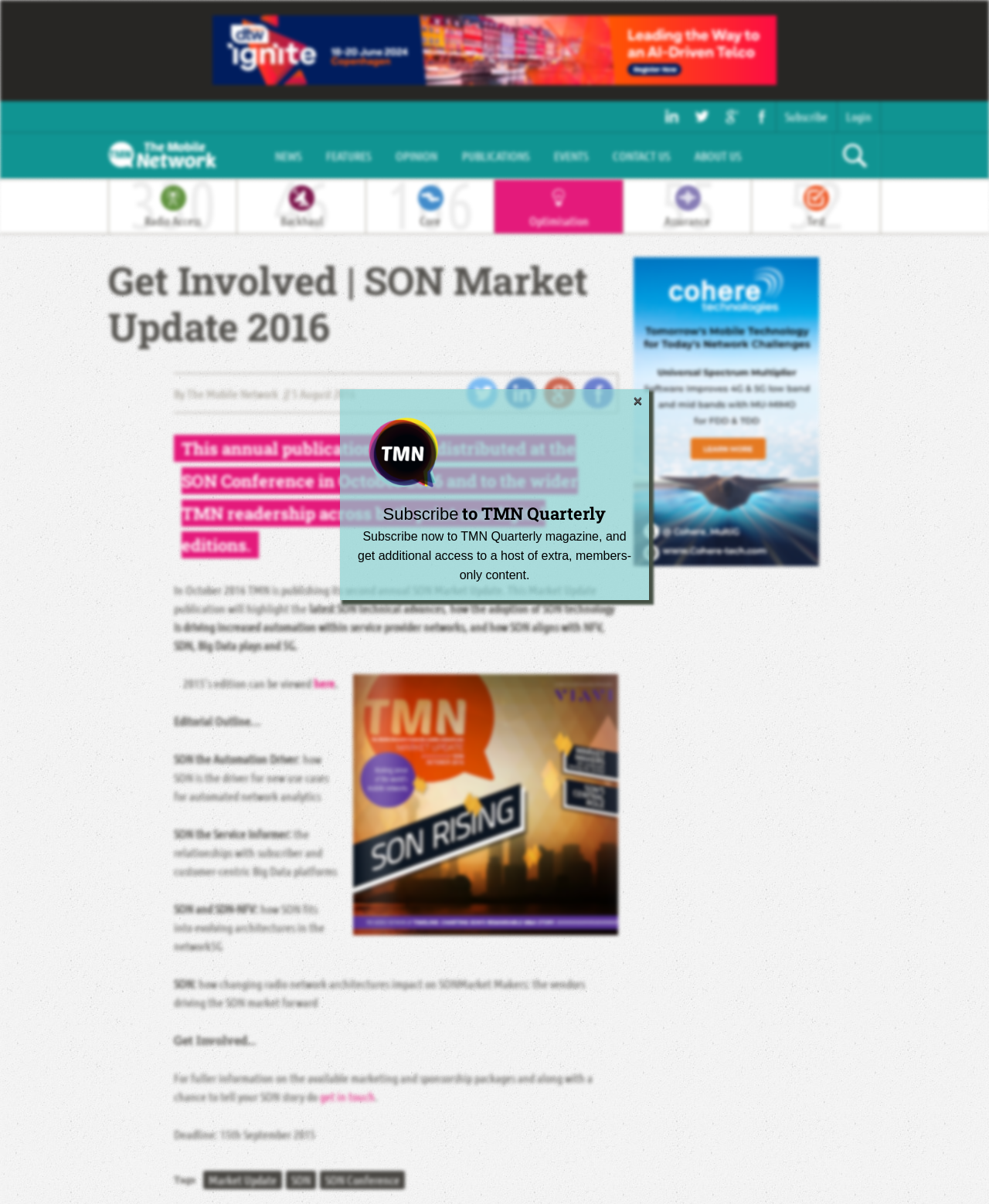Please specify the bounding box coordinates in the format (top-left x, top-left y, bottom-right x, bottom-right y), with values ranging from 0 to 1. Identify the bounding box for the UI component described as follows: SON Conference

[0.323, 0.973, 0.409, 0.988]